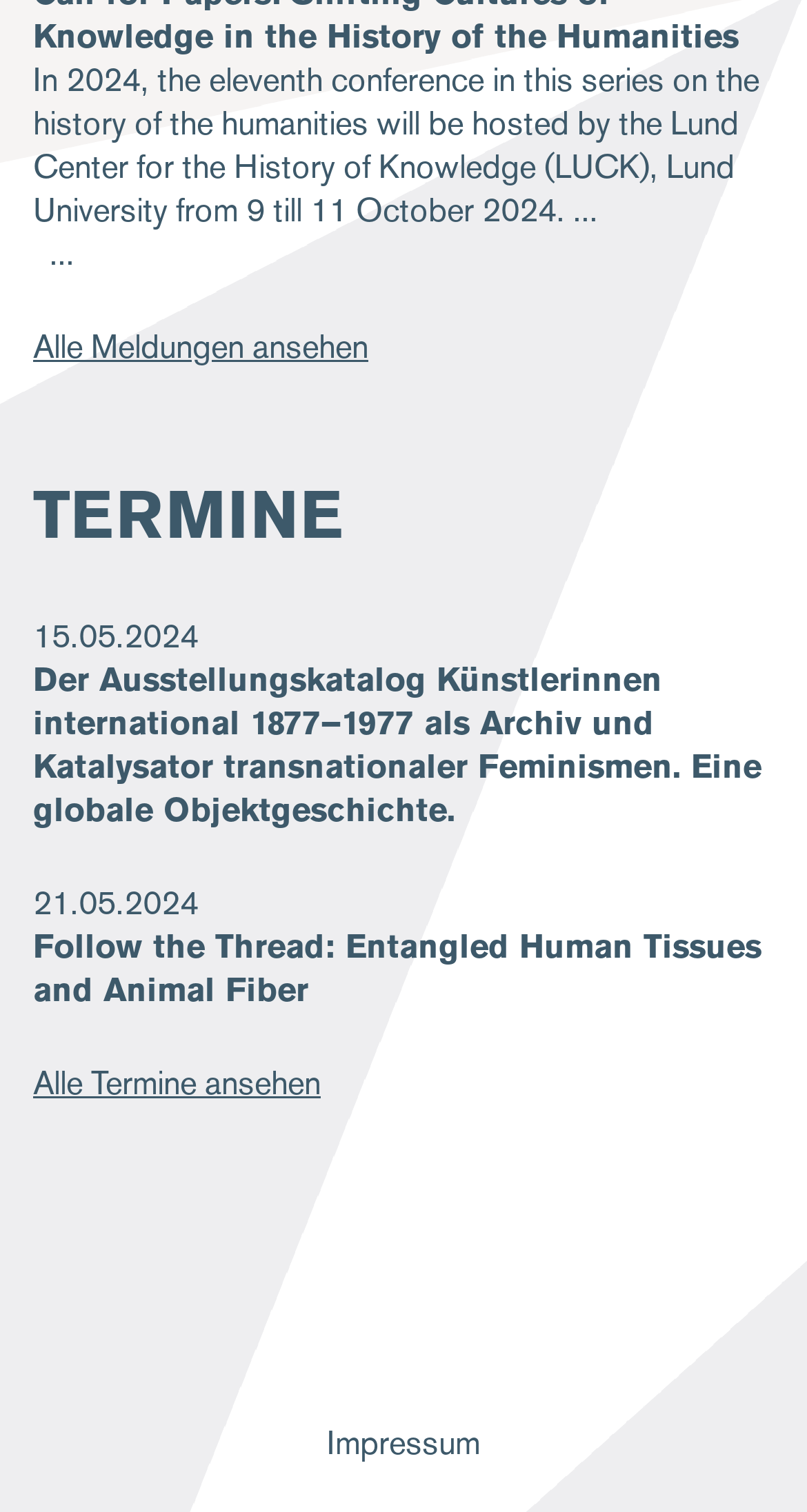How many links are there in the footer?
Based on the image, provide a one-word or brief-phrase response.

2